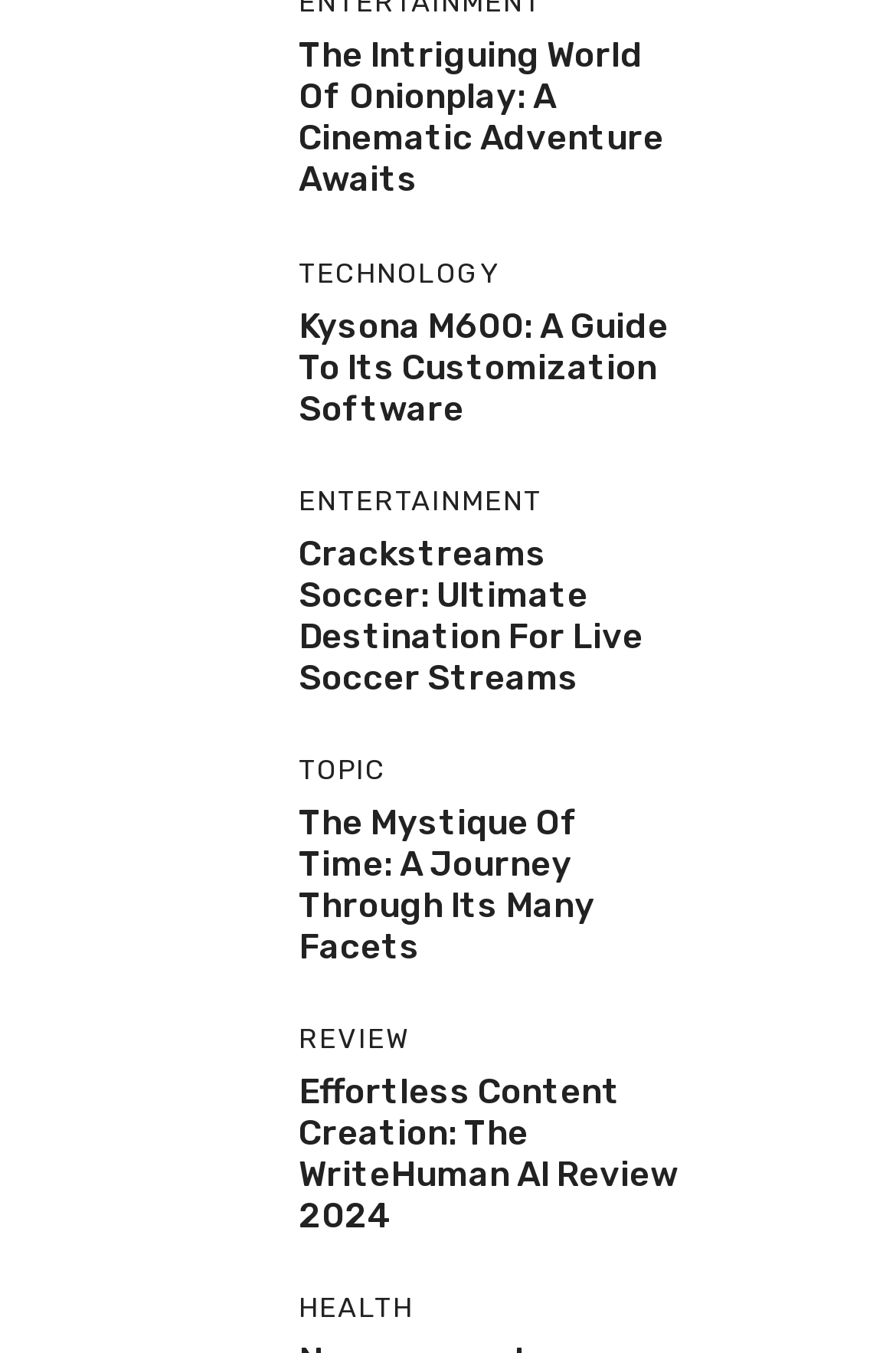Could you indicate the bounding box coordinates of the region to click in order to complete this instruction: "Explore Crackstreams".

[0.077, 0.423, 0.282, 0.457]